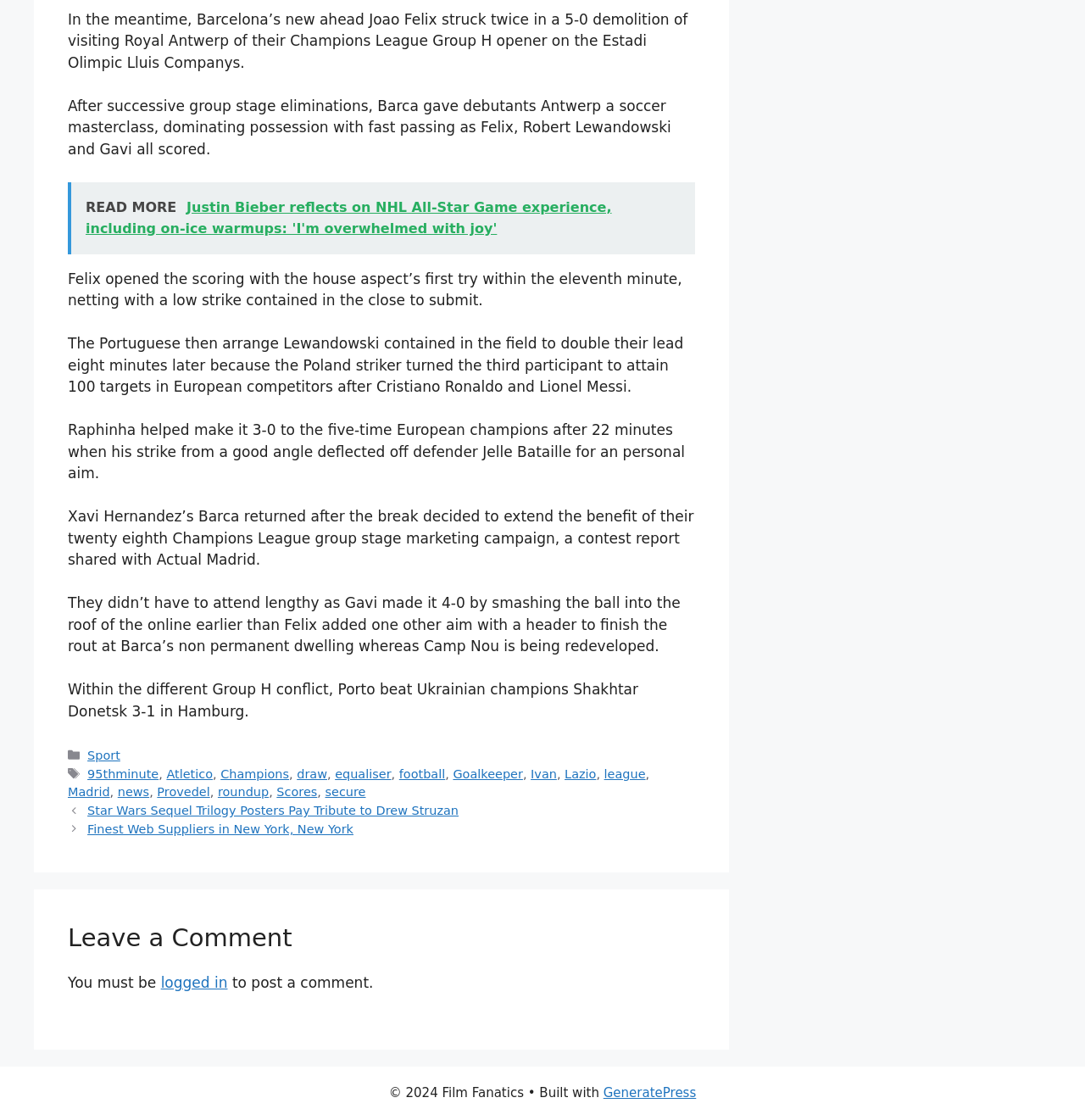Given the webpage screenshot, identify the bounding box of the UI element that matches this description: "Atletico".

[0.153, 0.685, 0.196, 0.697]